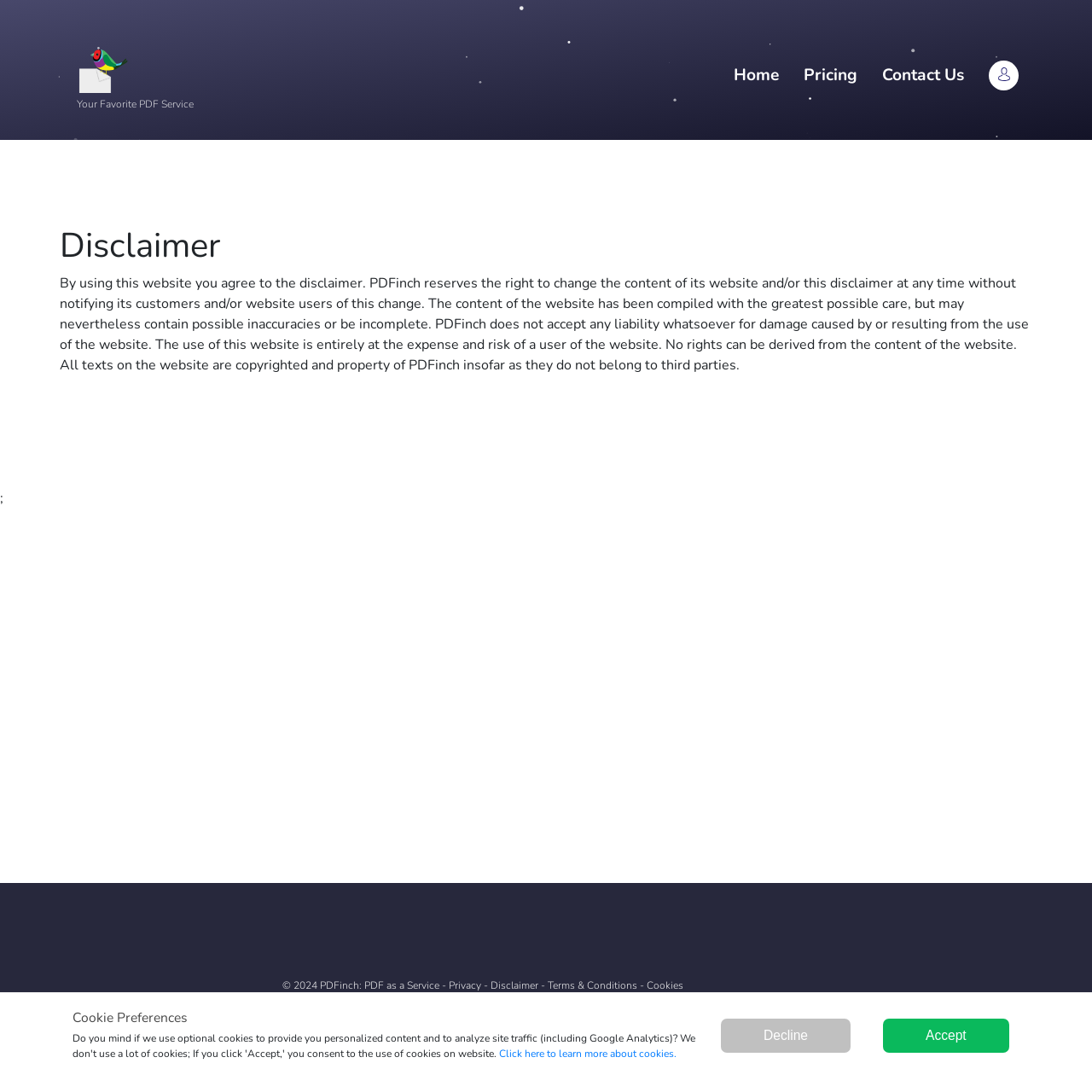Refer to the element description Accept and identify the corresponding bounding box in the screenshot. Format the coordinates as (top-left x, top-left y, bottom-right x, bottom-right y) with values in the range of 0 to 1.

[0.809, 0.933, 0.924, 0.964]